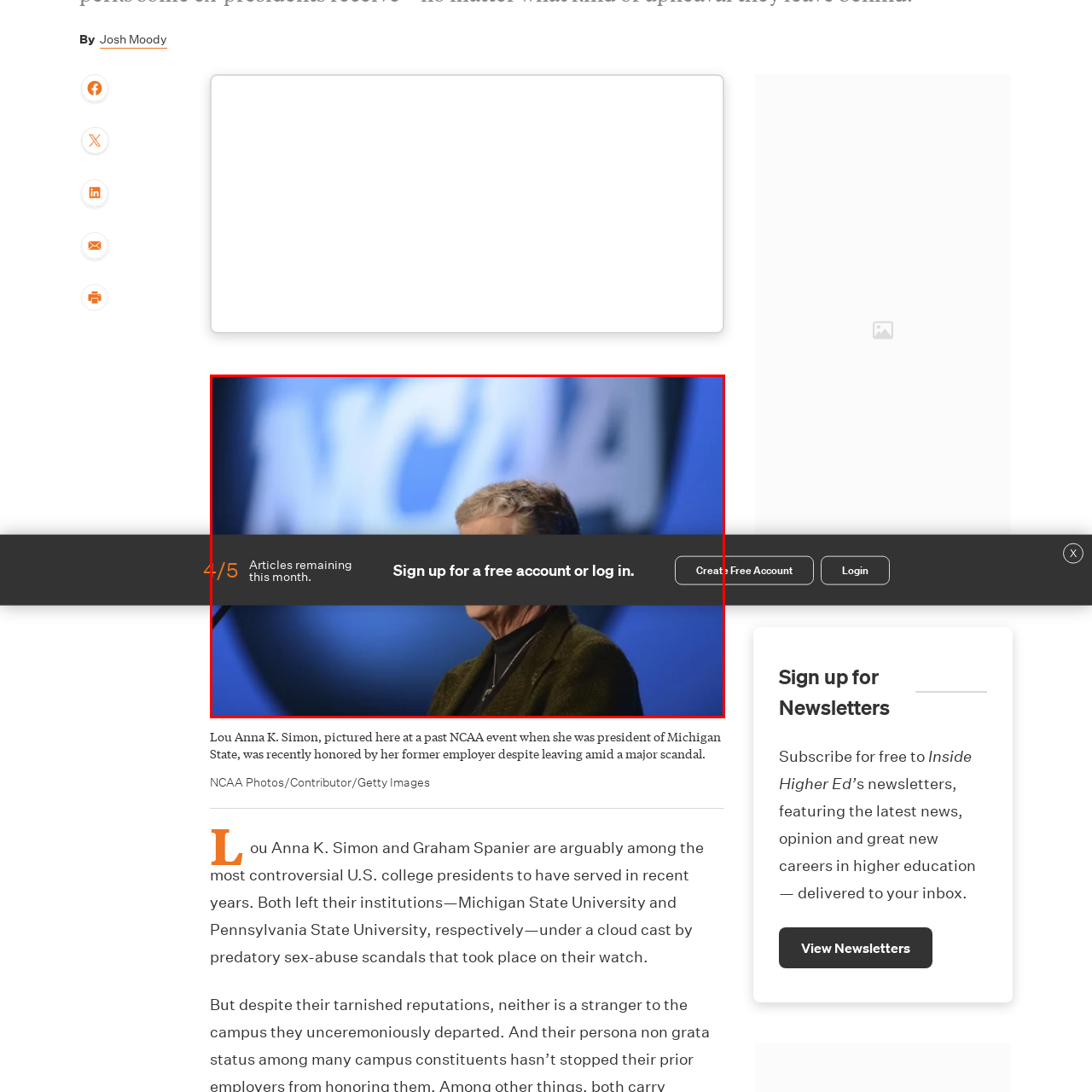Give a detailed account of the scene depicted within the red boundary.

In this image, a distinguished figure is partially visible against a backdrop showcasing the NCAA logo, suggesting a connection to the organization. The subject appears to be participating in a formal event or conference. The composition emphasizes their thoughtful demeanor, likely reflecting on important issues at play within collegiate athletics. A banner overlays the bottom portion of the image, indicating that there are currently four articles remaining for the month, along with a prompt encouraging viewers to sign up for a free account or log in to access more content. This imagery encapsulates the intersection of leadership in sports and the ongoing discourse surrounding ethical issues in higher education.